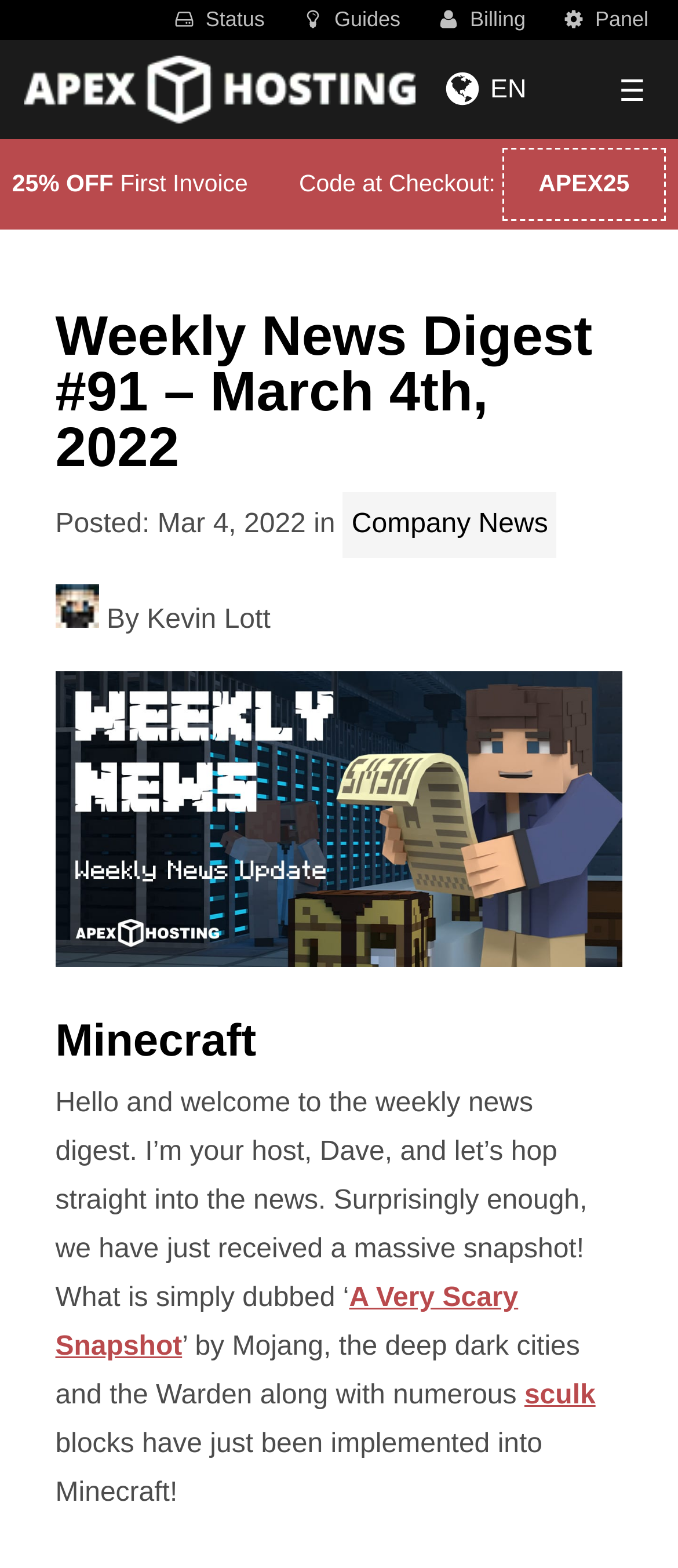Specify the bounding box coordinates for the region that must be clicked to perform the given instruction: "Click the 'Status' menu item".

[0.239, 0.0, 0.429, 0.024]